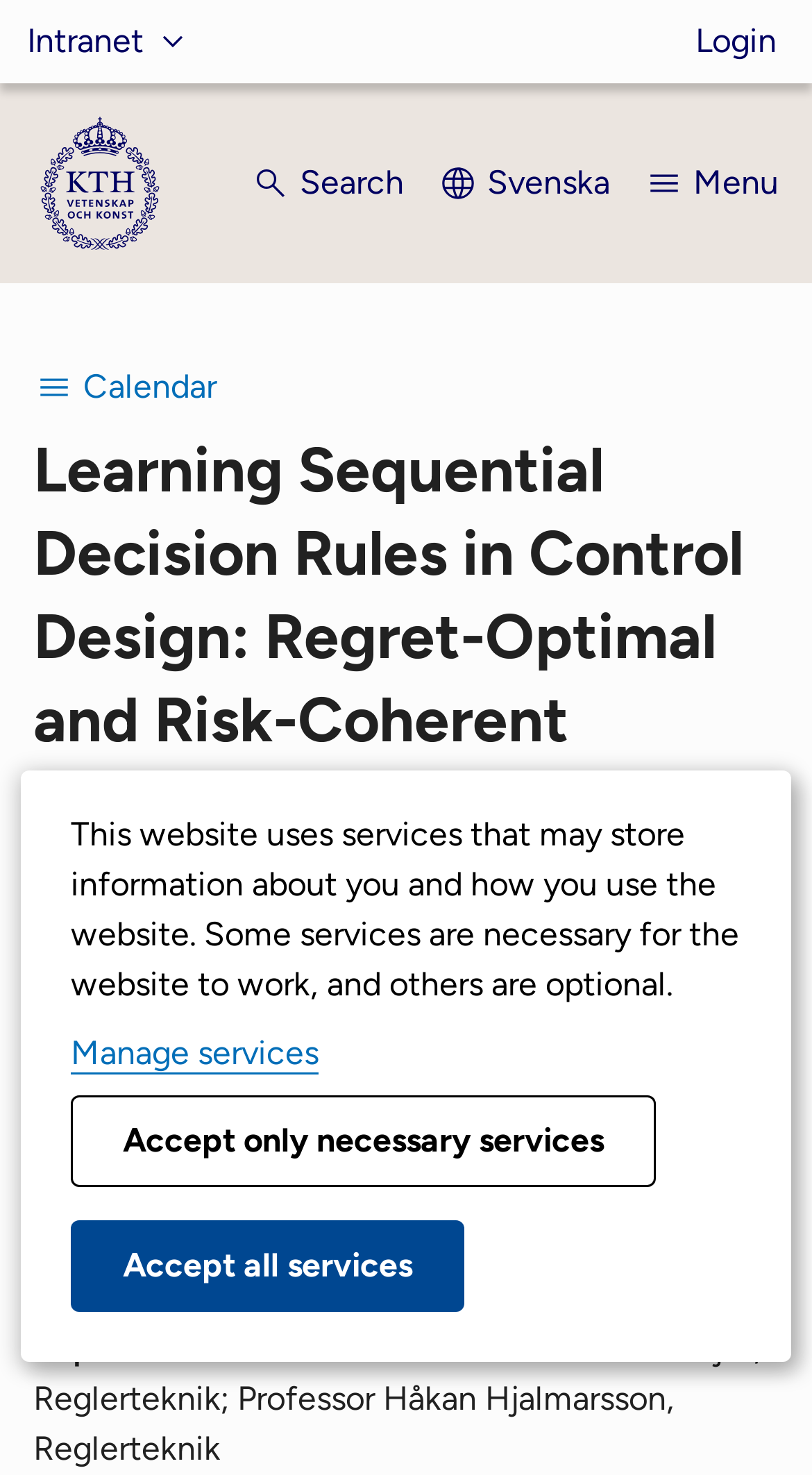Please find and report the bounding box coordinates of the element to click in order to perform the following action: "View the zoom link for online defense". The coordinates should be expressed as four float numbers between 0 and 1, in the format [left, top, right, bottom].

[0.223, 0.672, 0.915, 0.699]